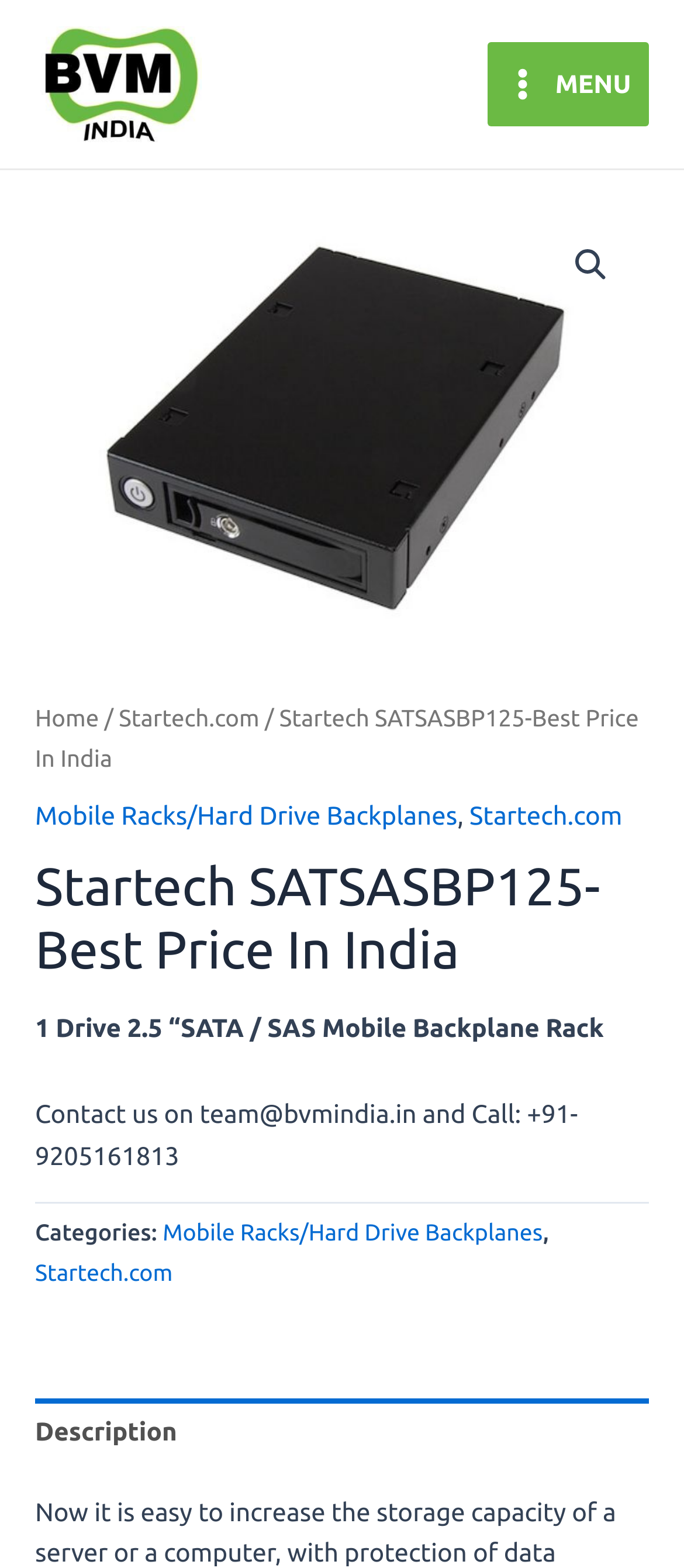Determine the bounding box coordinates of the clickable region to execute the instruction: "Click on BVM INDIA logo". The coordinates should be four float numbers between 0 and 1, denoted as [left, top, right, bottom].

[0.051, 0.016, 0.295, 0.091]